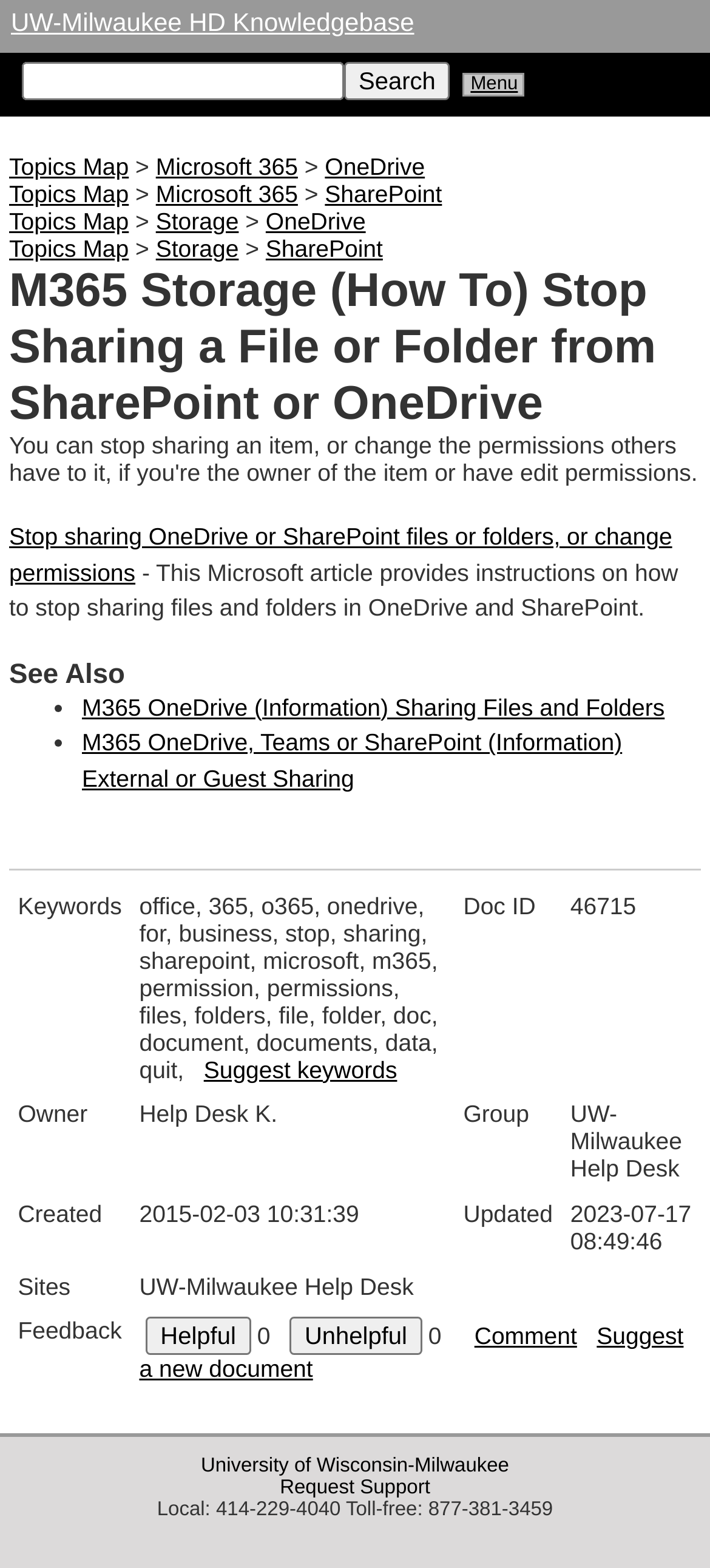Use a single word or phrase to answer the following:
What is the purpose of the 'Stop sharing OneDrive or SharePoint files or folders, or change permissions' link?

To provide instructions